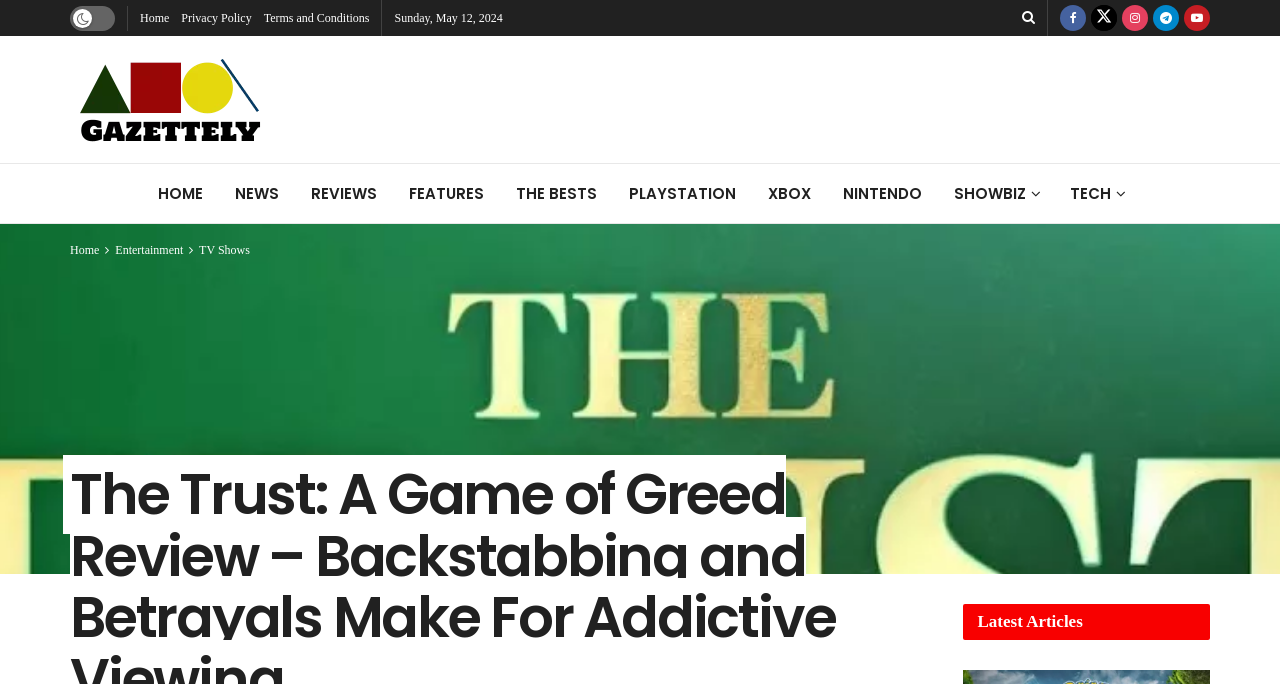Identify the bounding box coordinates necessary to click and complete the given instruction: "check terms and conditions".

[0.206, 0.0, 0.289, 0.053]